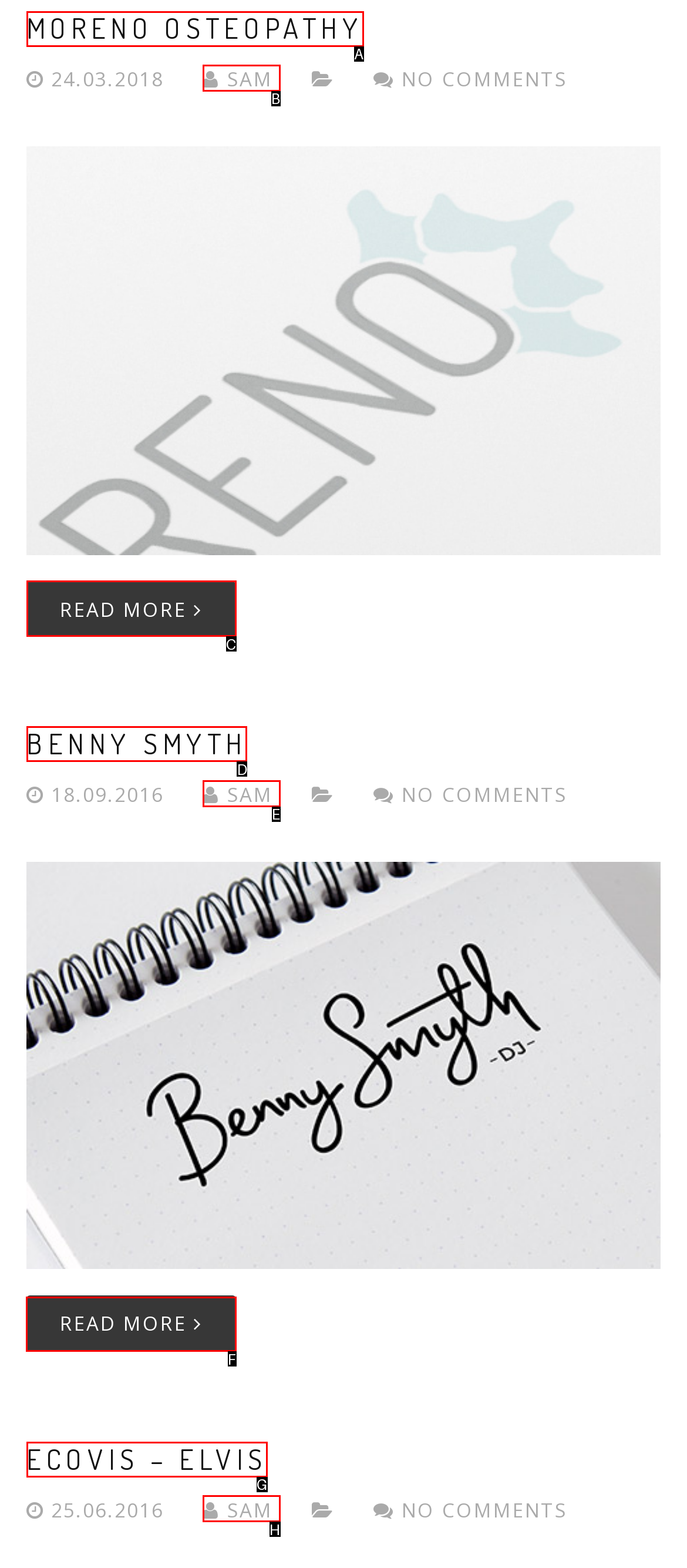For the instruction: Read more about Logo Design Events DJ, determine the appropriate UI element to click from the given options. Respond with the letter corresponding to the correct choice.

F